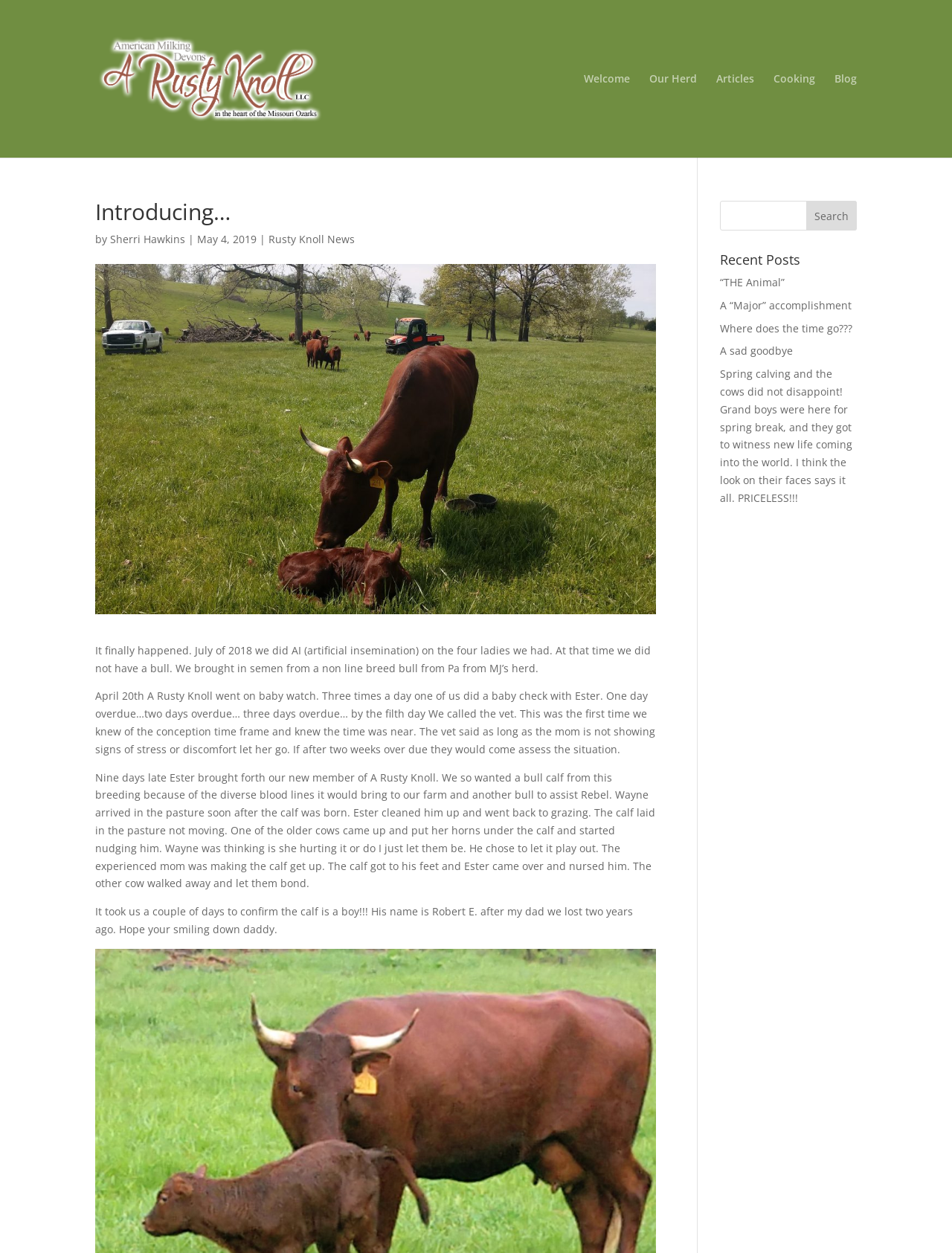Please respond to the question with a concise word or phrase:
What is the purpose of the search bar?

To search the website